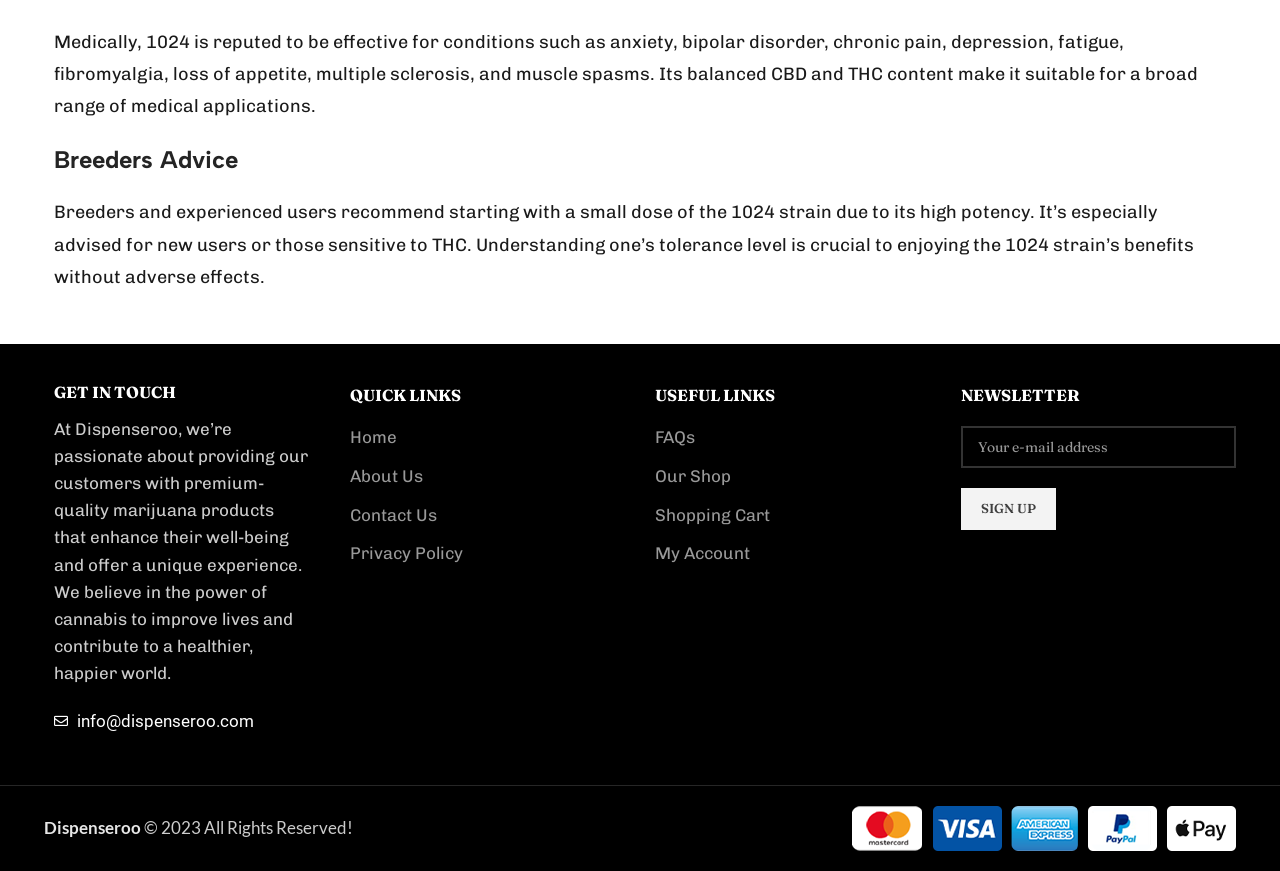Bounding box coordinates are specified in the format (top-left x, top-left y, bottom-right x, bottom-right y). All values are floating point numbers bounded between 0 and 1. Please provide the bounding box coordinate of the region this sentence describes: name="EMAIL" placeholder="Your e-mail address"

[0.75, 0.489, 0.966, 0.537]